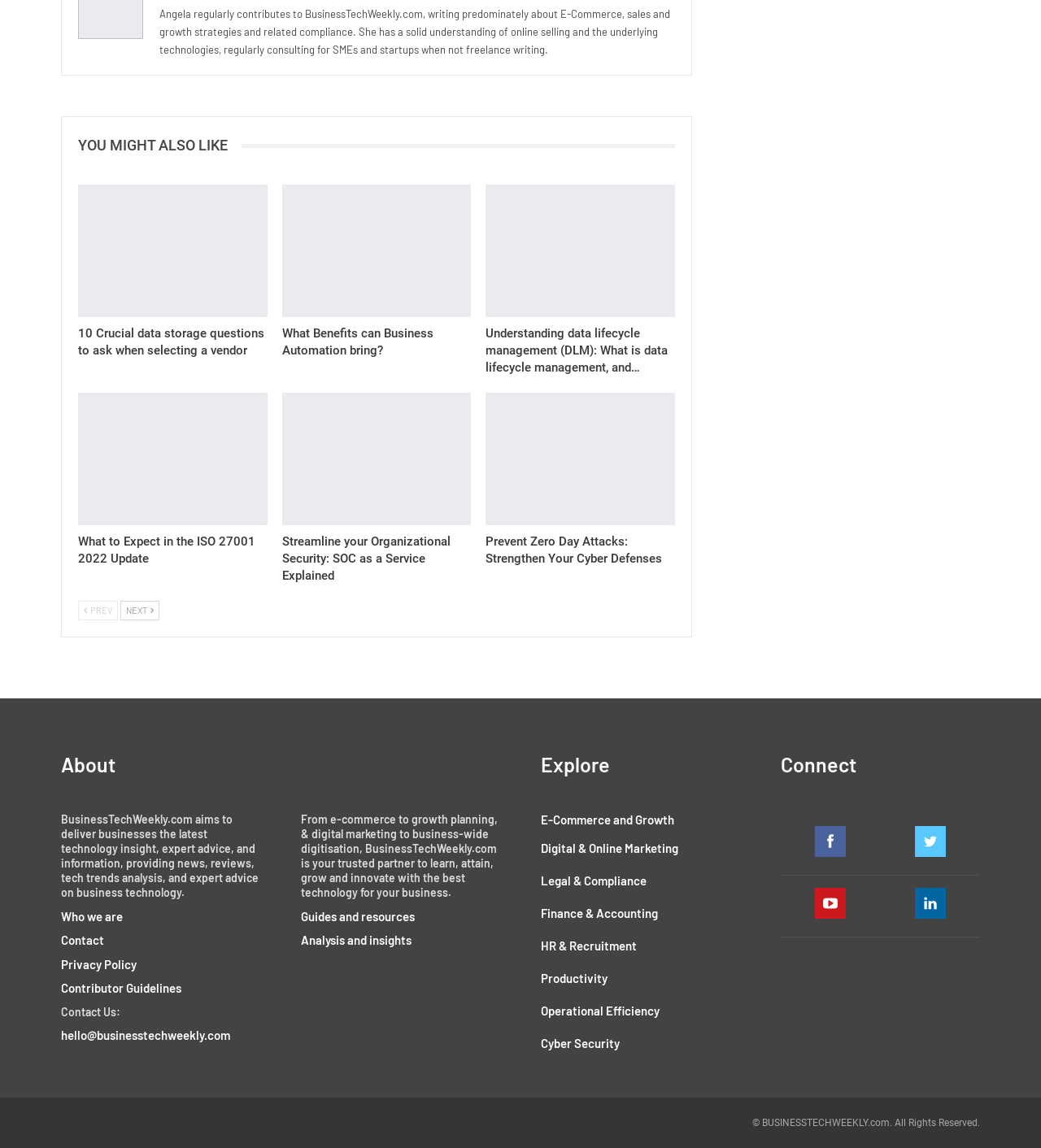Locate the bounding box coordinates of the clickable area needed to fulfill the instruction: "read about Angela's contributions".

[0.153, 0.006, 0.644, 0.049]